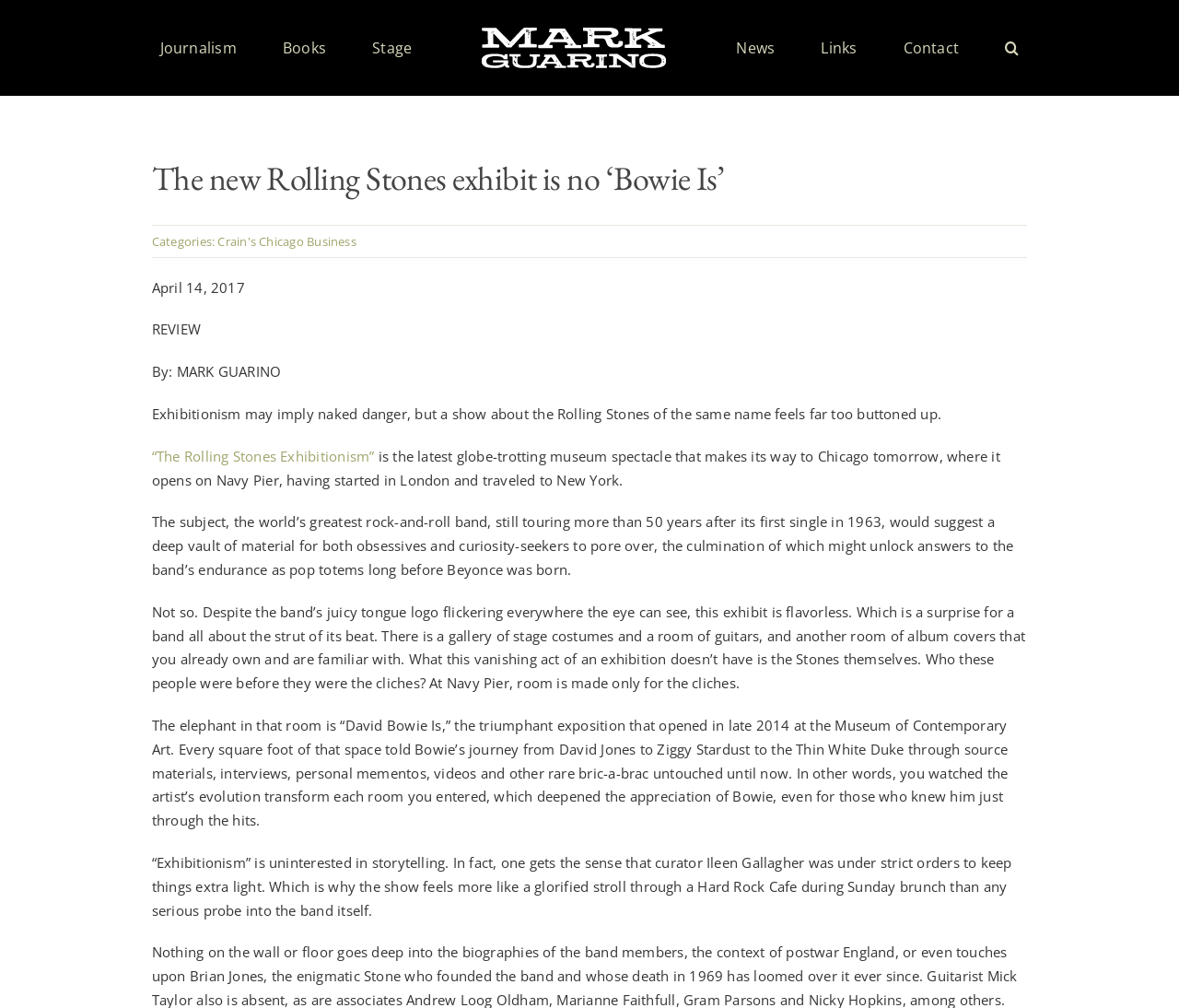Extract the main heading from the webpage content.

The new Rolling Stones exhibit is no ‘Bowie Is’